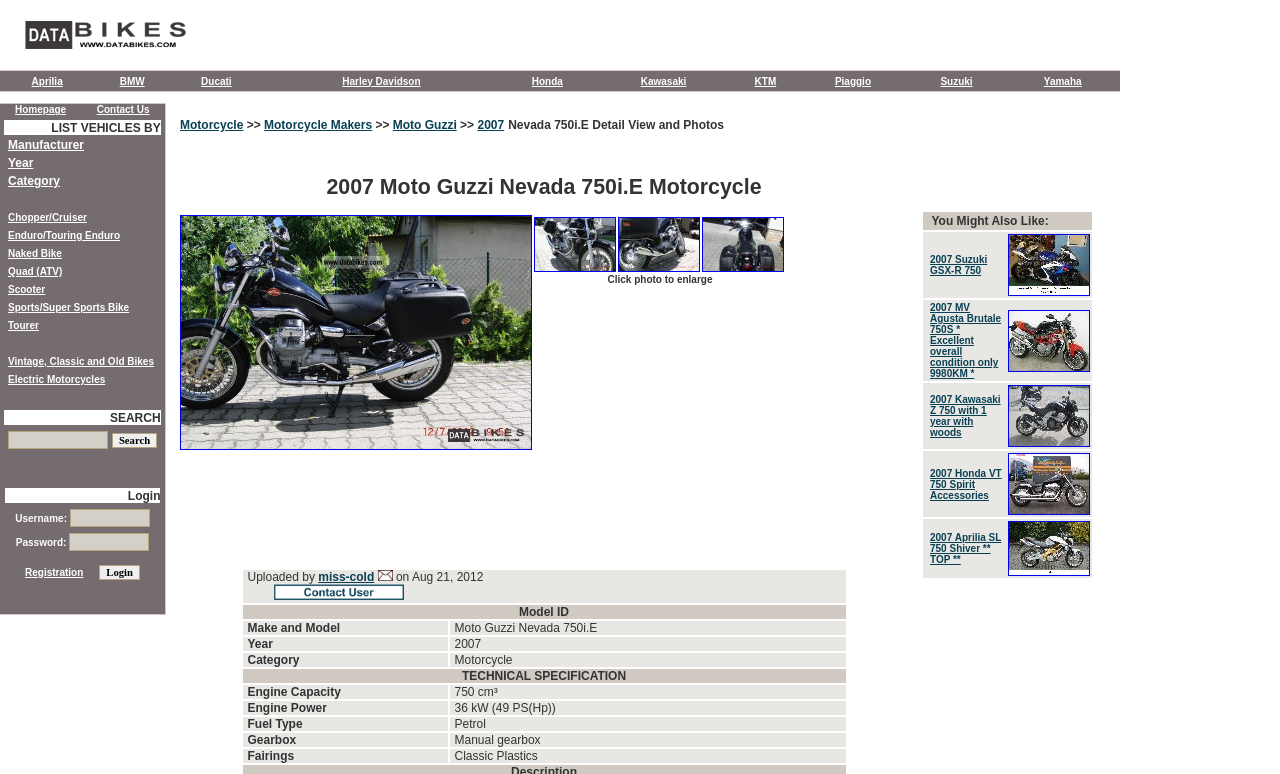Predict the bounding box coordinates of the UI element that matches this description: "aria-label="Advertisement" name="aswift_0" title="Advertisement"". The coordinates should be in the format [left, top, right, bottom] with each value between 0 and 1.

[0.423, 0.393, 0.605, 0.471]